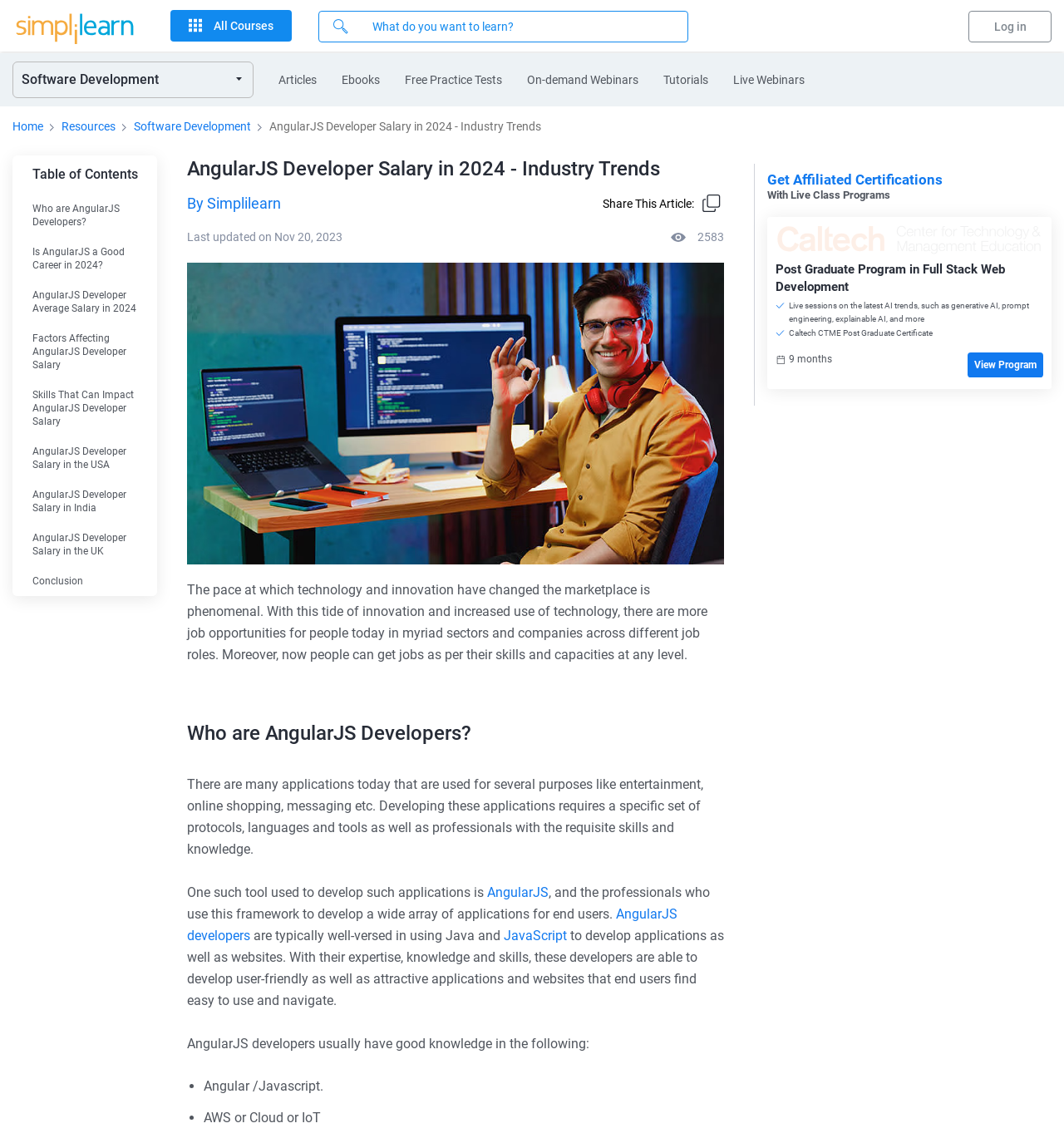Answer in one word or a short phrase: 
What is the average salary of AngularJS developers in 2024?

Not specified